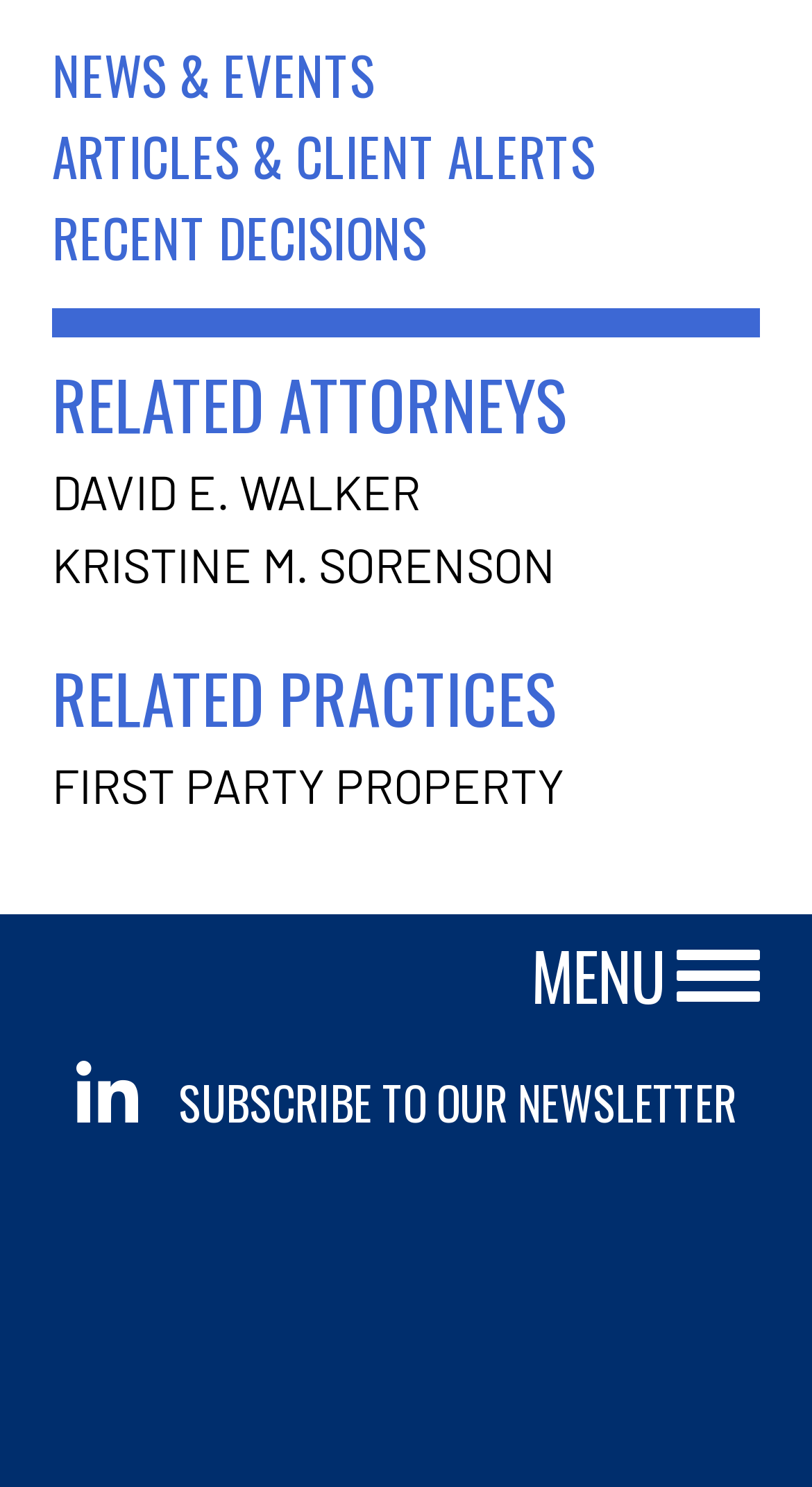Identify the bounding box coordinates of the clickable region necessary to fulfill the following instruction: "Click on NEWS & EVENTS". The bounding box coordinates should be four float numbers between 0 and 1, i.e., [left, top, right, bottom].

[0.064, 0.024, 0.462, 0.076]